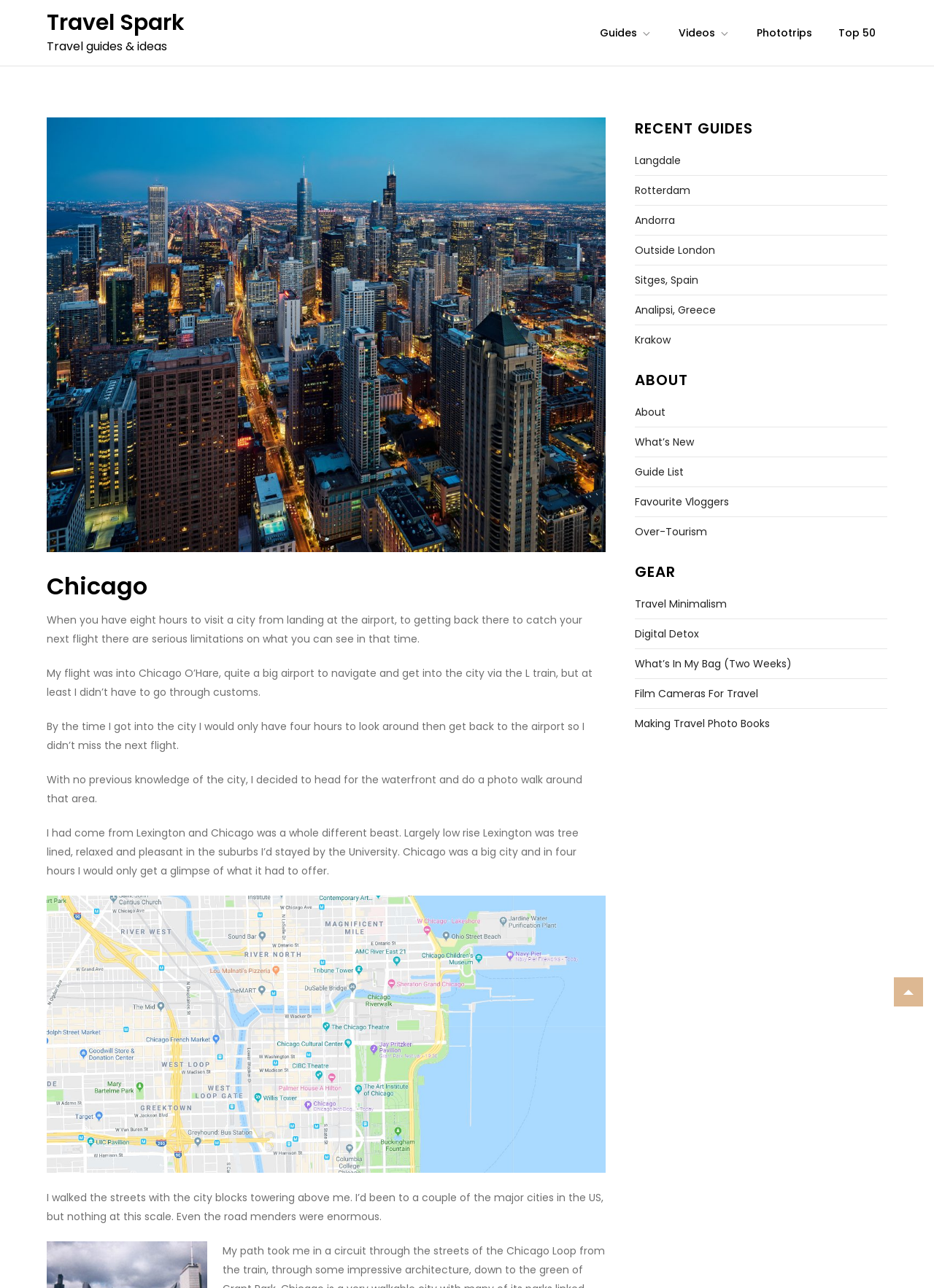Please pinpoint the bounding box coordinates for the region I should click to adhere to this instruction: "Check out the 'Phototrips' link".

[0.798, 0.008, 0.882, 0.042]